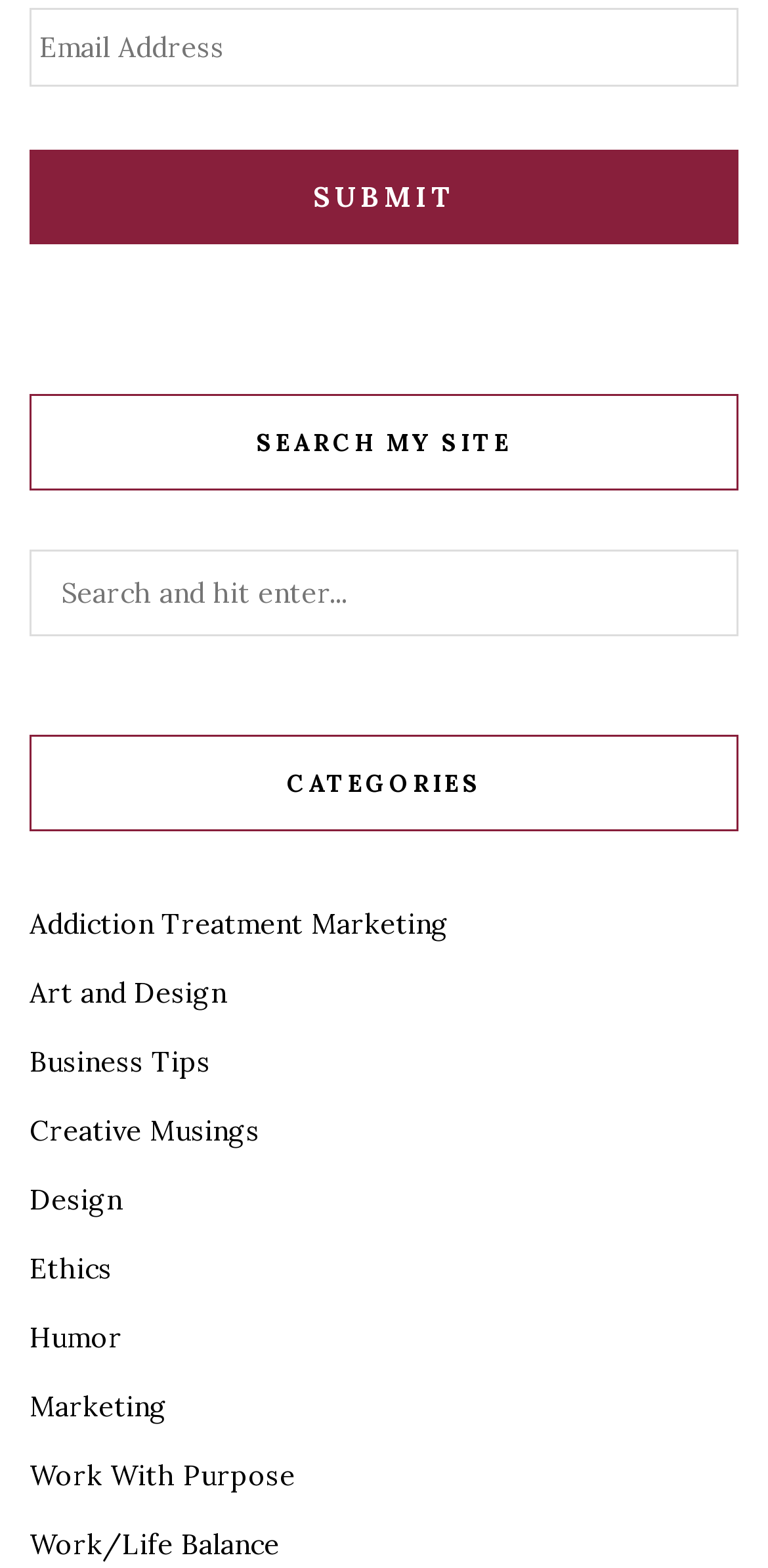Identify the bounding box coordinates of the section that should be clicked to achieve the task described: "follow by email".

None